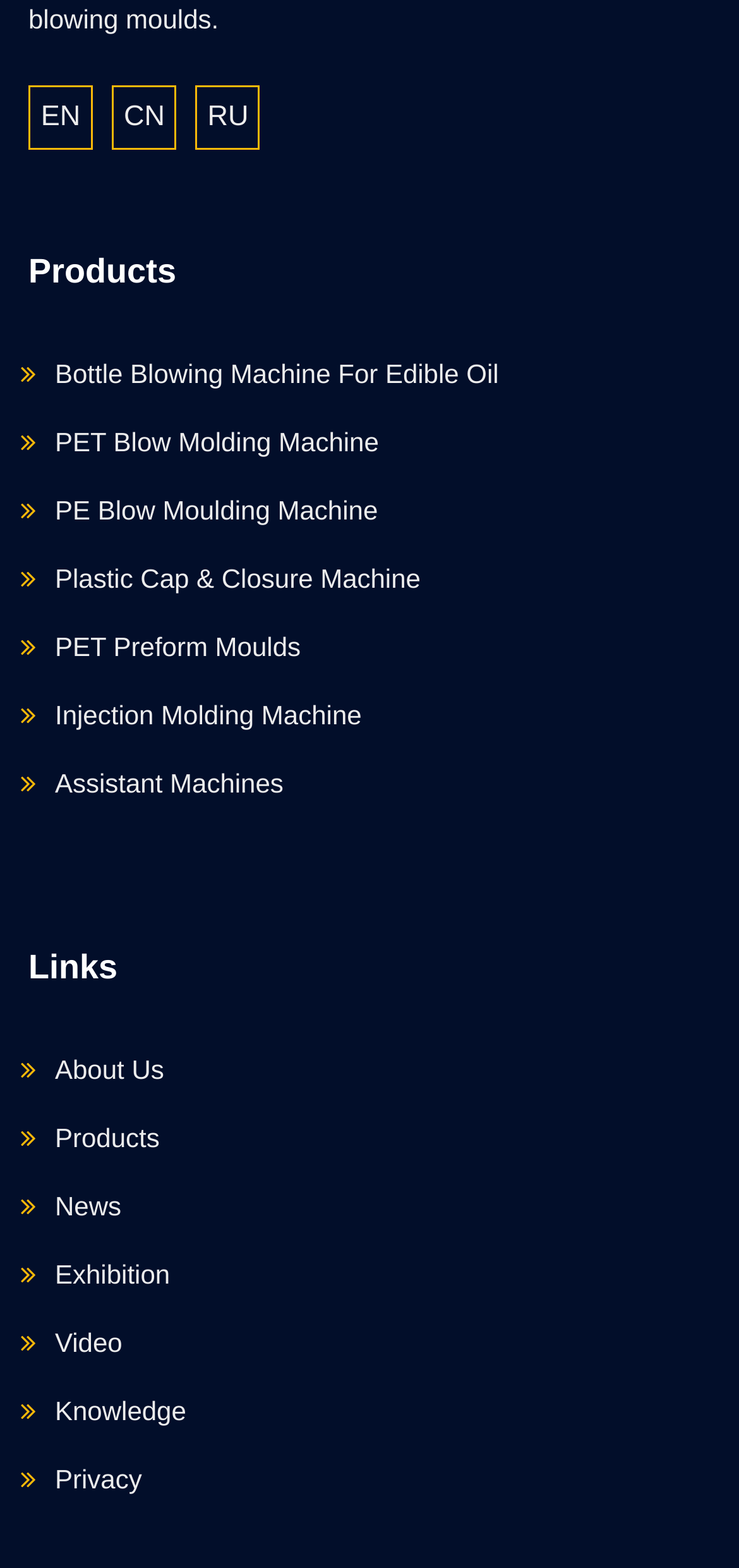Refer to the image and offer a detailed explanation in response to the question: What is the main category of products offered?

The webpage lists various types of machines, such as bottle blowing machines, PET blow molding machines, and injection molding machines, which suggests that the main category of products offered is machines.